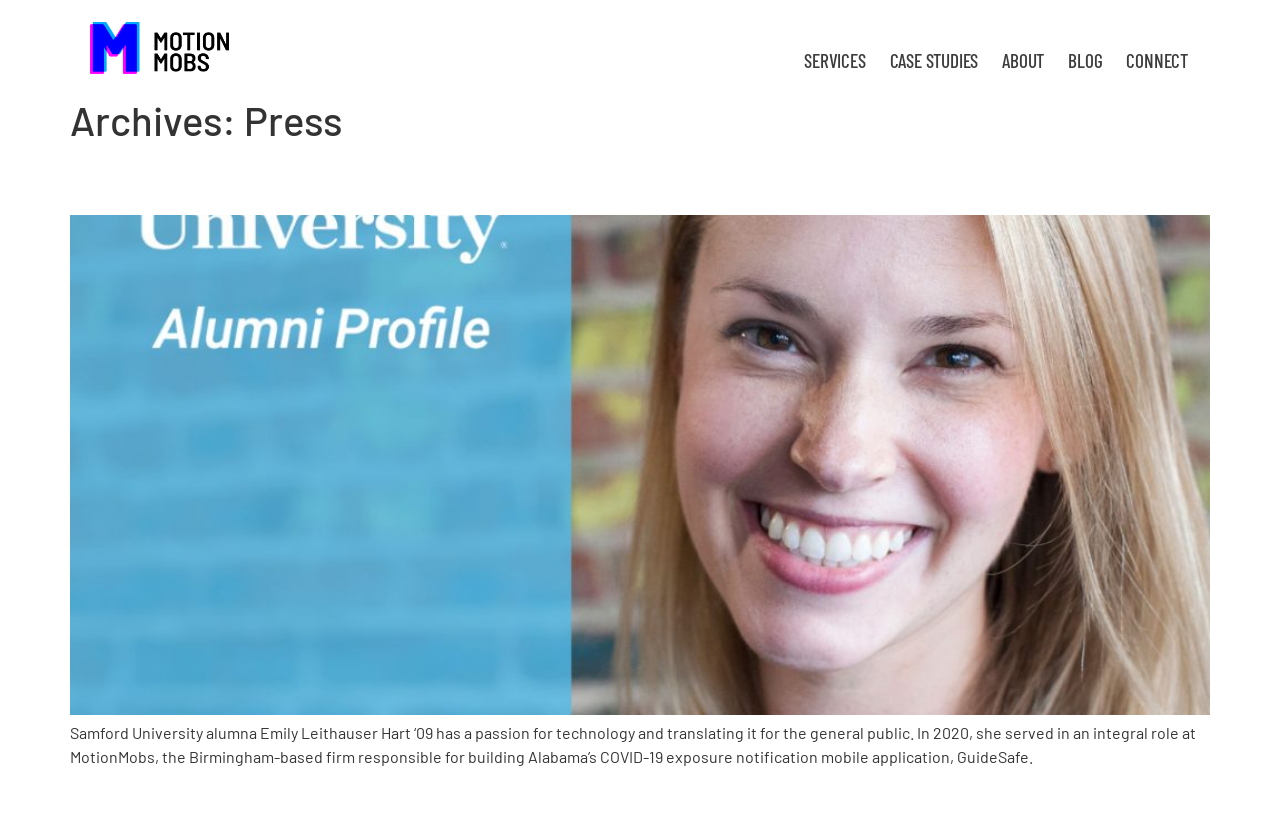Locate the bounding box coordinates of the item that should be clicked to fulfill the instruction: "read Archives: Press".

[0.055, 0.118, 0.945, 0.176]